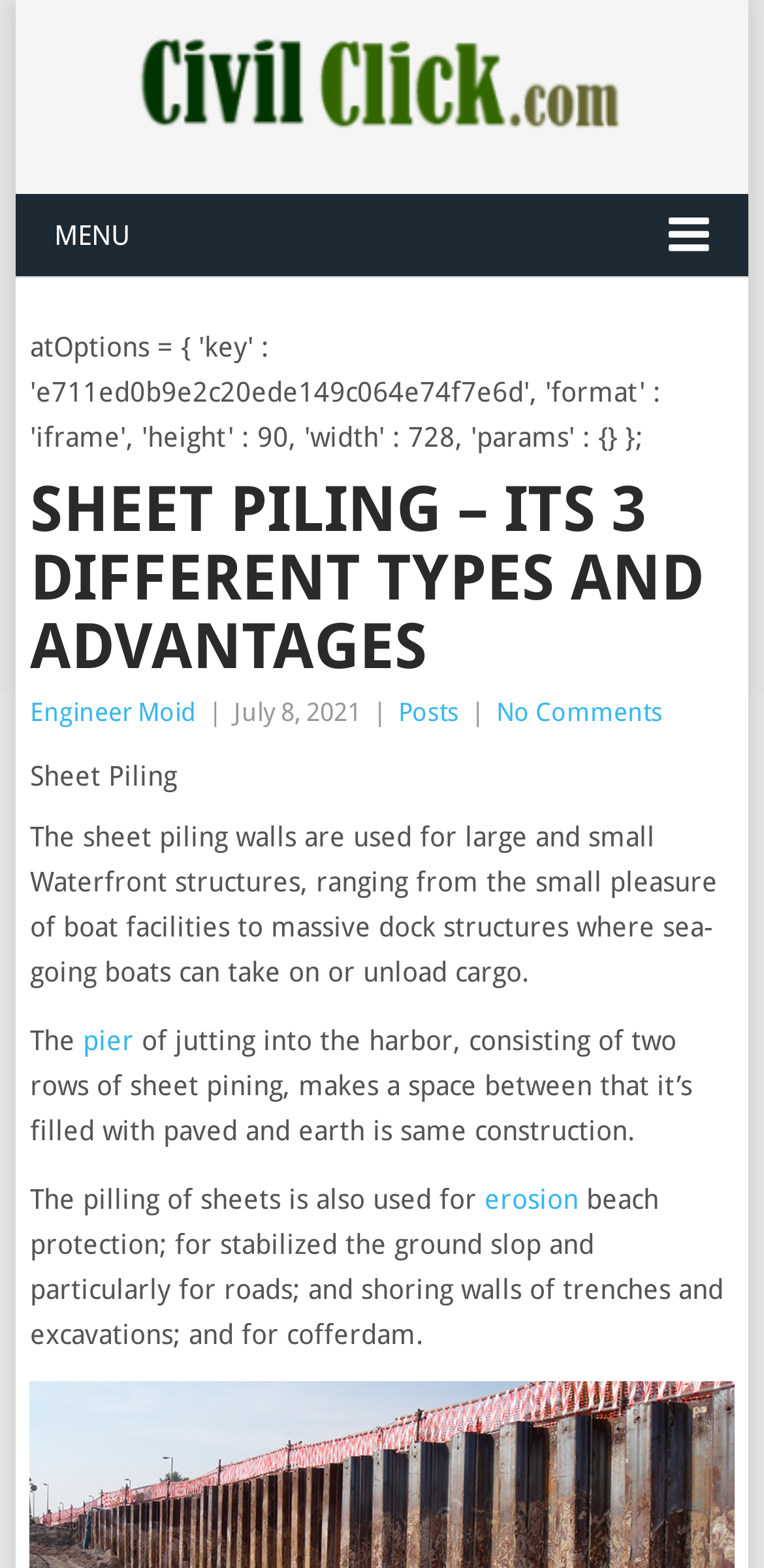Using the elements shown in the image, answer the question comprehensively: What is another use of sheet piling mentioned on the webpage?

The webpage mentions that sheet piling is also used for erosion prevention, specifically for beach protection, which suggests that it helps to prevent erosion of the coastline.